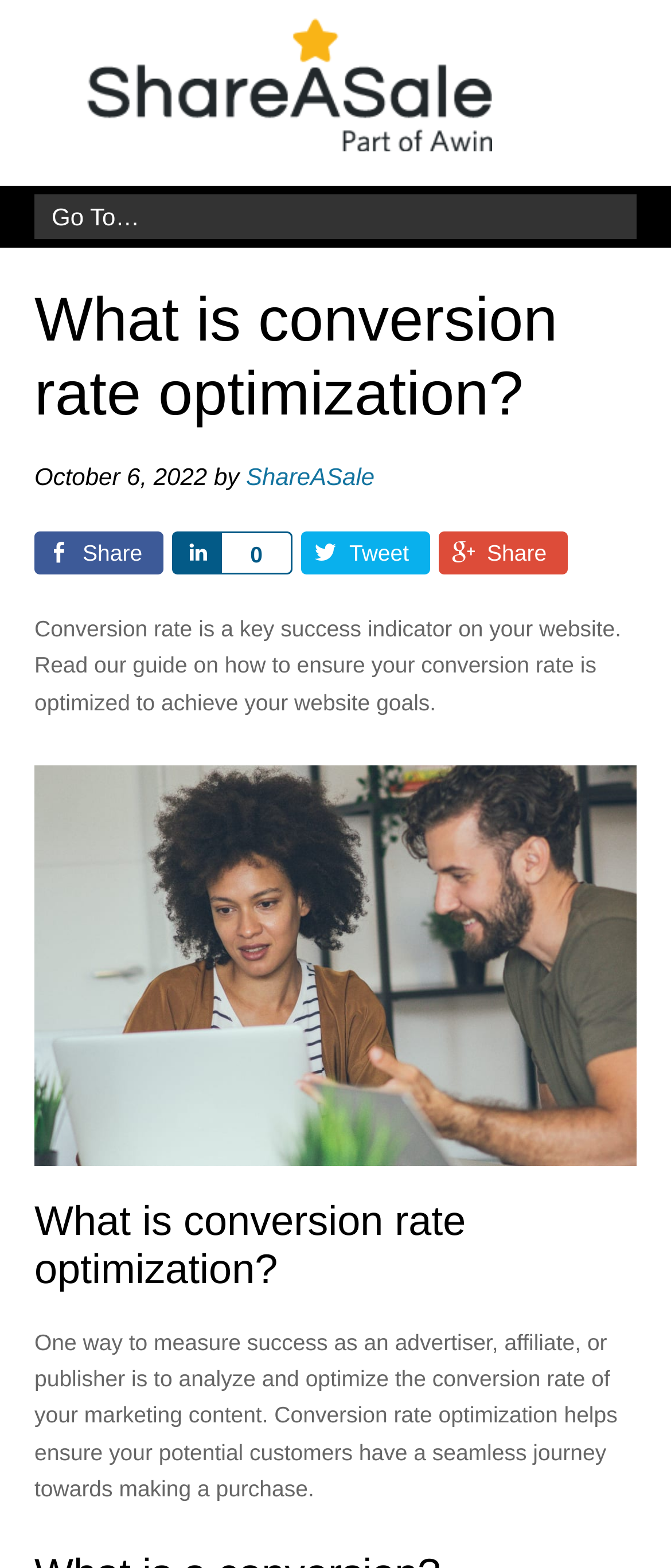Determine the bounding box coordinates of the clickable region to execute the instruction: "Go to ShareASale Blog". The coordinates should be four float numbers between 0 and 1, denoted as [left, top, right, bottom].

[0.128, 0.011, 0.872, 0.097]